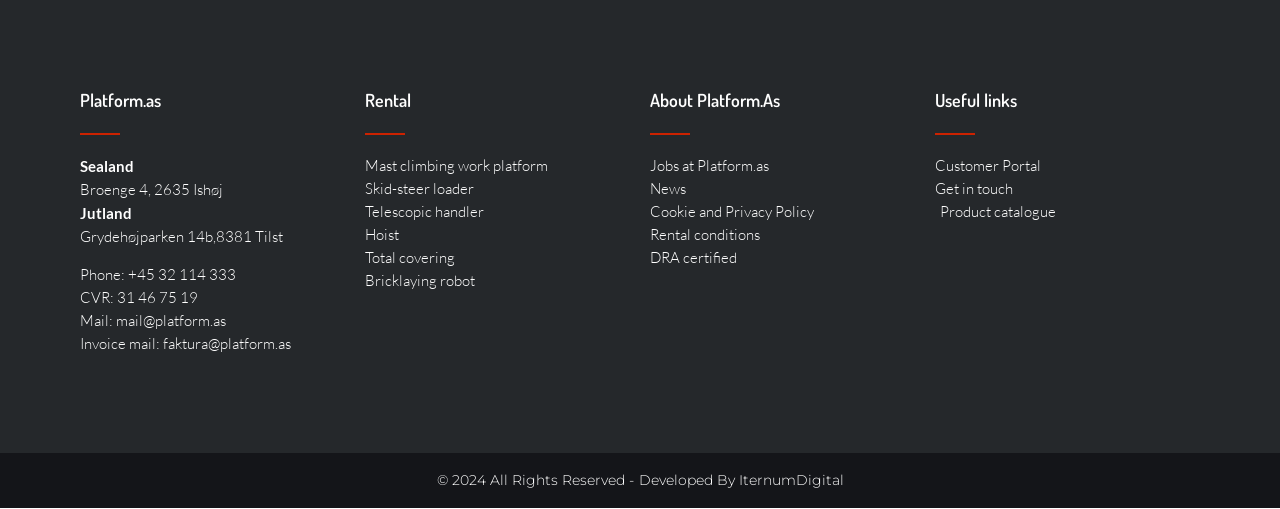Use a single word or phrase to answer the following:
What is the phone number?

+45 32 114 333